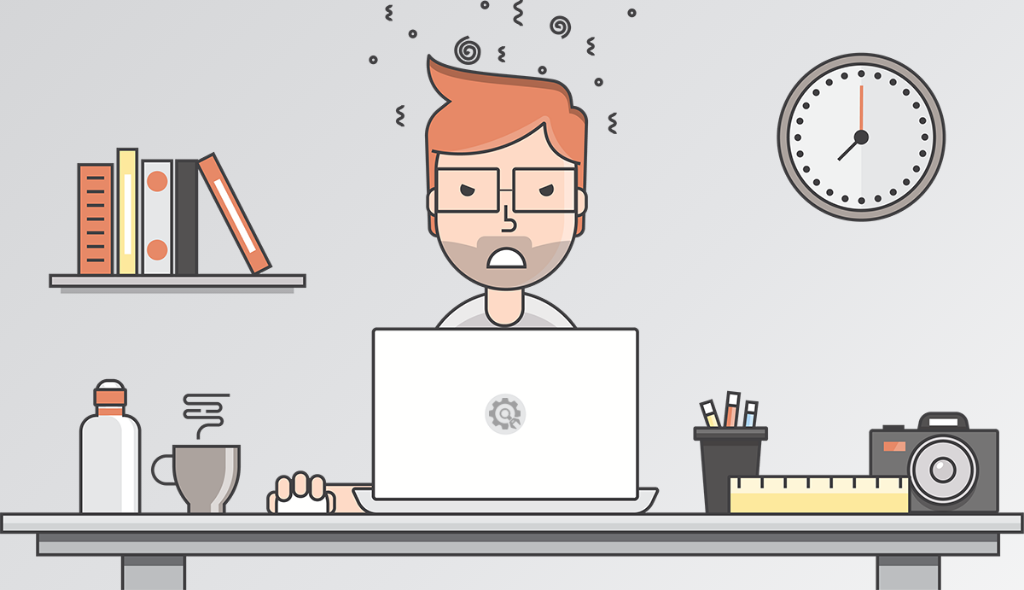Offer a detailed narrative of the scene depicted in the image.

The image depicts a cartoonish designer at work, visibly stressed and perplexed, surrounded by elements that symbolize a busy creative environment. The designer, with disheveled red hair and glasses, sits in front of a laptop exhibiting a gear icon, perhaps indicating a focus on design or functionality. Above him, a clock portrays the passage of time, suggesting urgency. 

To his left, a shelf holds several colorful books, while on his desk, a steaming coffee cup and a water bottle indicate a long working session. Nearby, a pencil holder brims with colorful stationery, and a camera hints at a connection to photography. The overall ambiance reflects a chaotic, yet humorous portrayal of the struggles that come with creative work. This scene captures the essence of multitasking and the pressures faced by designers in a lighthearted manner, resonating with anyone who has experienced similar challenges in their work.